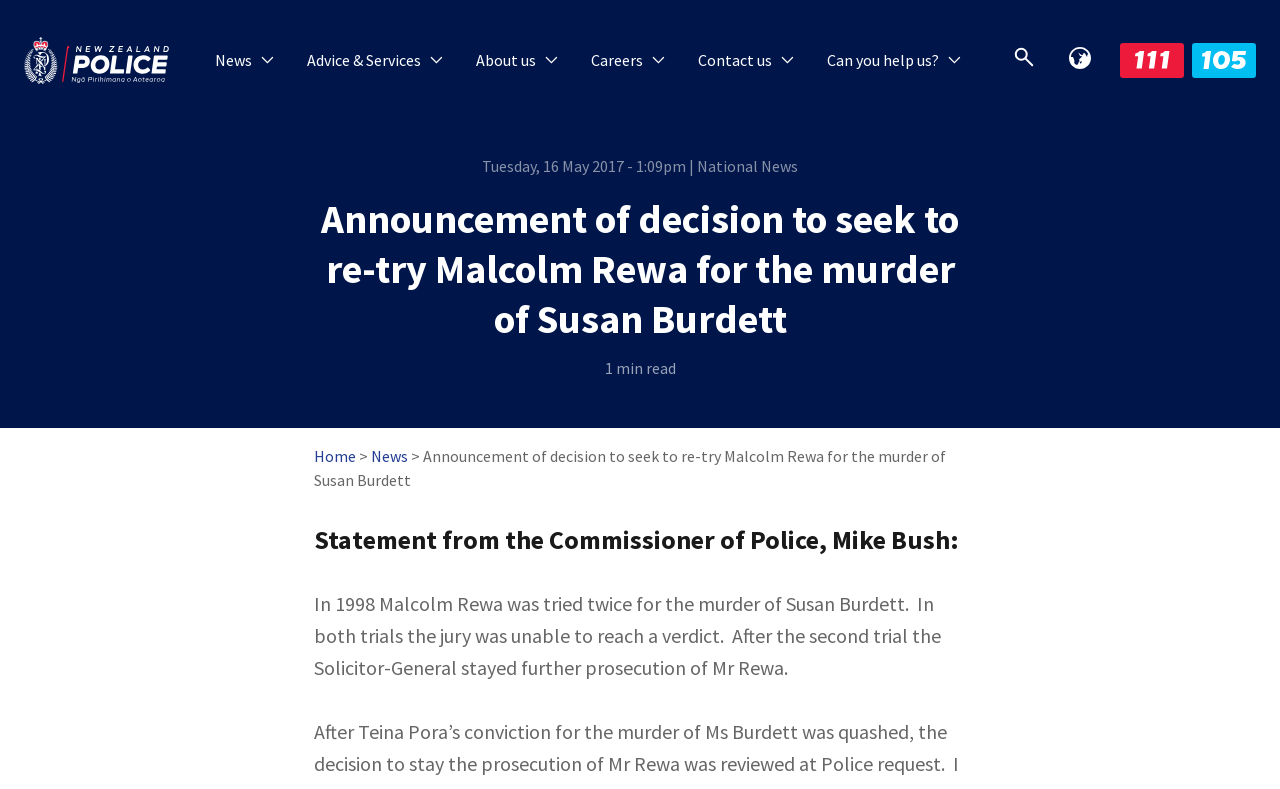How long does it take to read the article?
Based on the image, respond with a single word or phrase.

1 min